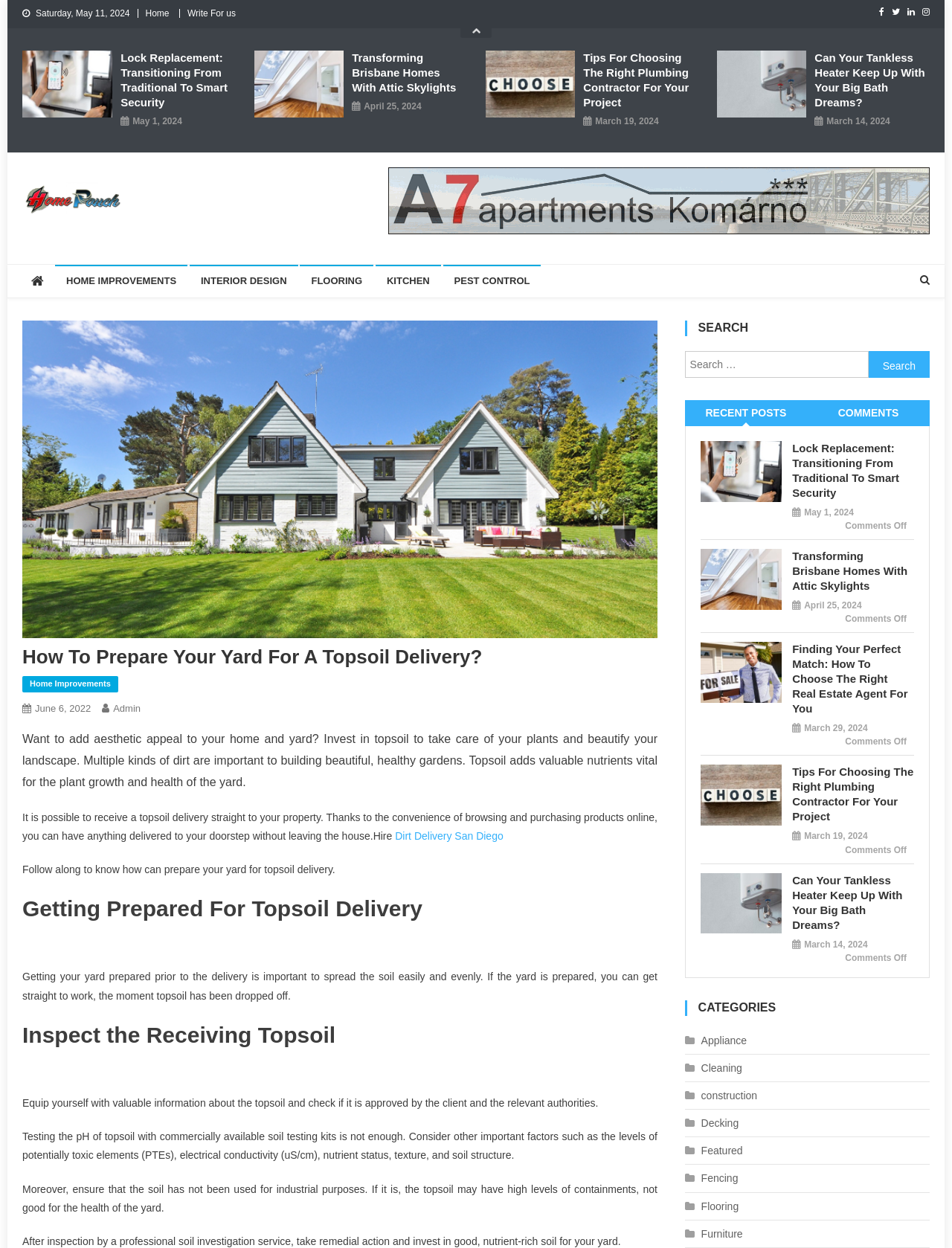Write an exhaustive caption that covers the webpage's main aspects.

This webpage is about home improvements, specifically focusing on preparing a yard for topsoil delivery. At the top, there is a navigation bar with links to "Home", "Write For us", and social media icons. Below that, there is a section featuring recent posts, including "Lock Replacement: Transitioning From Traditional To Smart Security", "Transforming Brisbane Homes With Attic Skylights", and more. Each post has a heading, a brief description, and a date.

On the left side, there is a sidebar with links to different categories, such as "HOME IMPROVEMENTS", "INTERIOR DESIGN", "FLOORING", and more. There is also a search bar at the top of the sidebar.

The main content of the page is an article about preparing a yard for topsoil delivery. The article is divided into sections, including "Getting Prepared For Topsoil Delivery" and "Inspect the Receiving Topsoil". The text provides tips and information on how to prepare the yard, inspect the topsoil, and ensure it is safe and healthy for plants.

At the bottom of the page, there is a tab panel with two tabs: "RECENT POSTS" and "COMMENTS". The "RECENT POSTS" tab is currently selected and displays a list of recent posts.